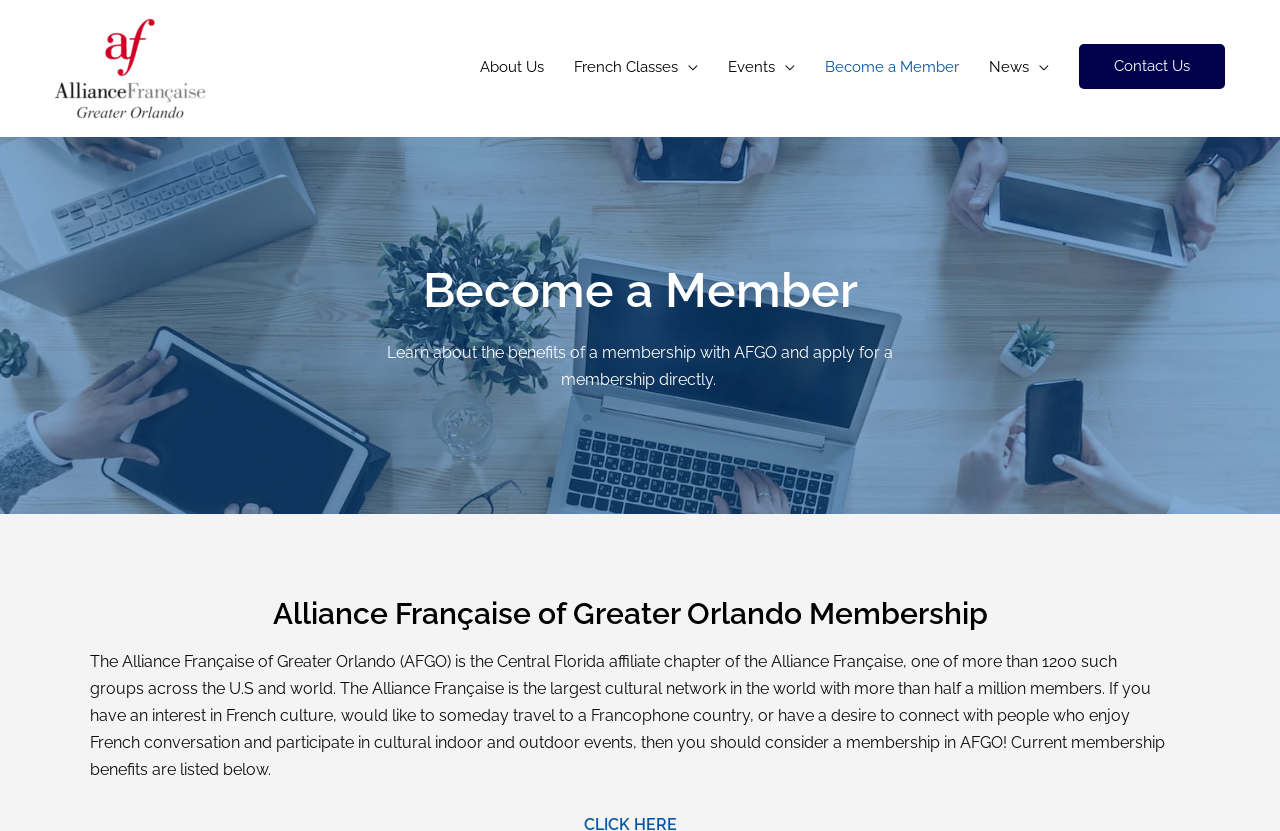Respond concisely with one word or phrase to the following query:
What type of events are mentioned on the webpage?

cultural indoor and outdoor events